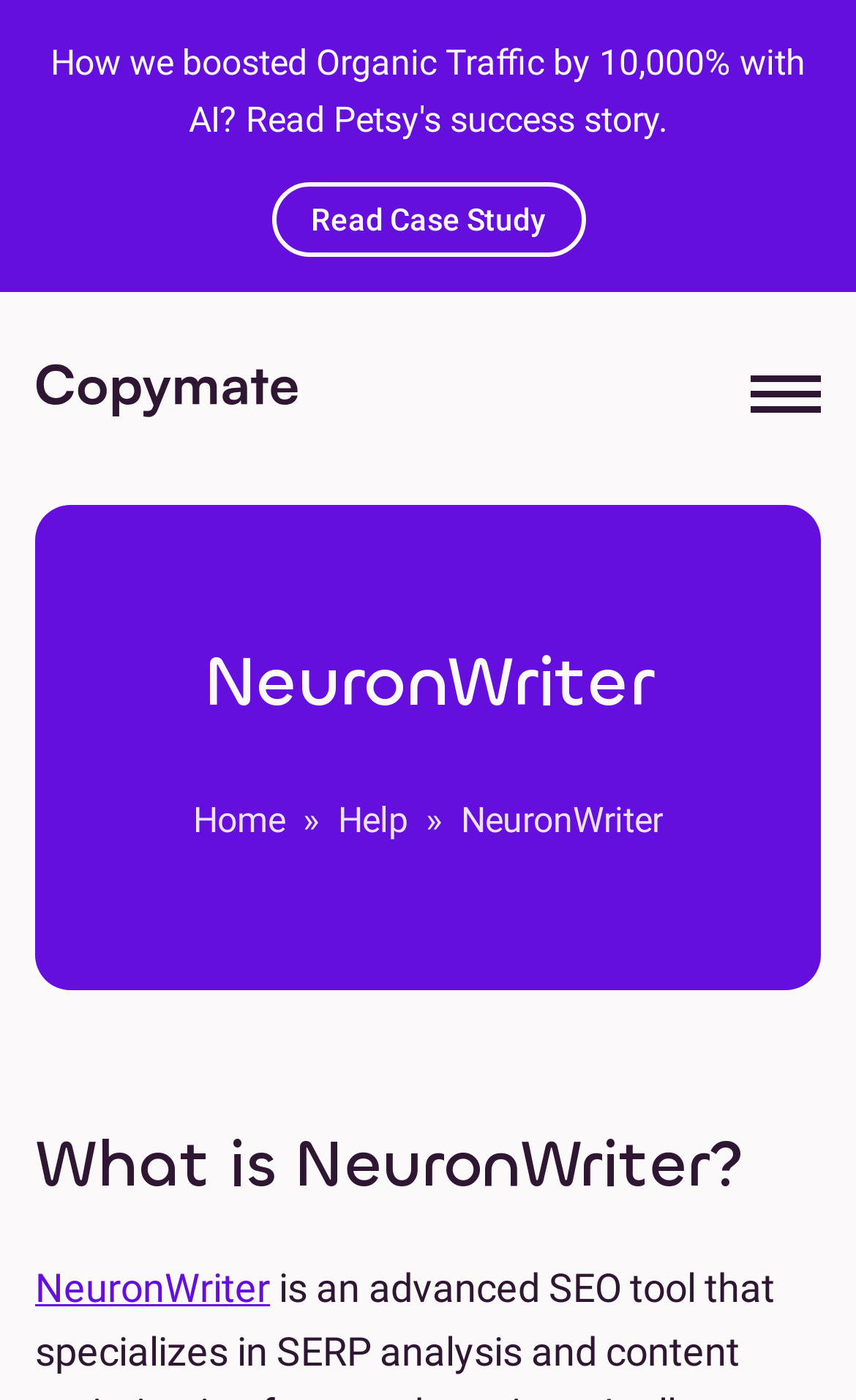Identify the bounding box for the UI element described as: "Home". The coordinates should be four float numbers between 0 and 1, i.e., [left, top, right, bottom].

[0.226, 0.566, 0.333, 0.606]